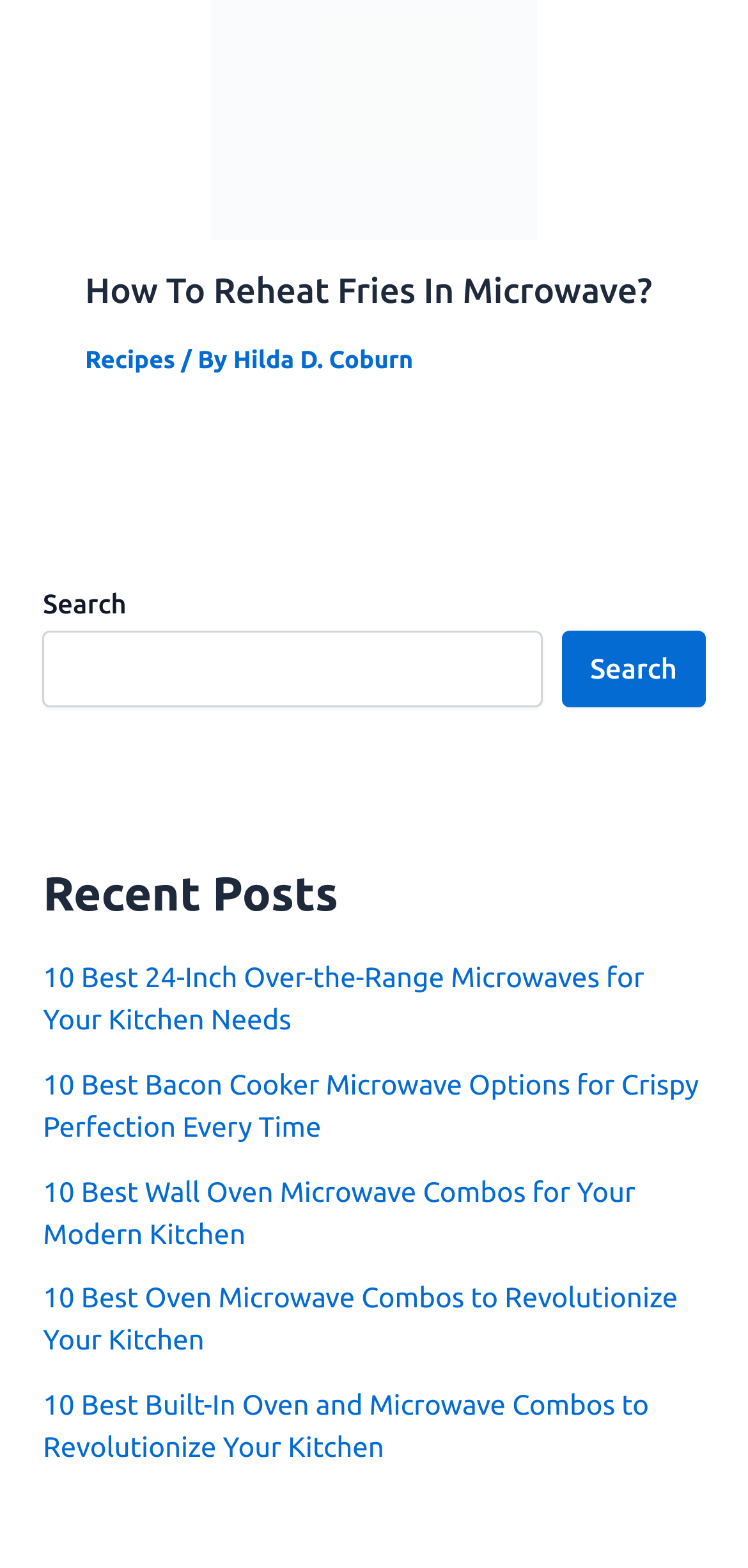Determine the bounding box coordinates for the UI element described. Format the coordinates as (top-left x, top-left y, bottom-right x, bottom-right y) and ensure all values are between 0 and 1. Element description: parent_node: Search name="s"

[0.058, 0.403, 0.726, 0.452]